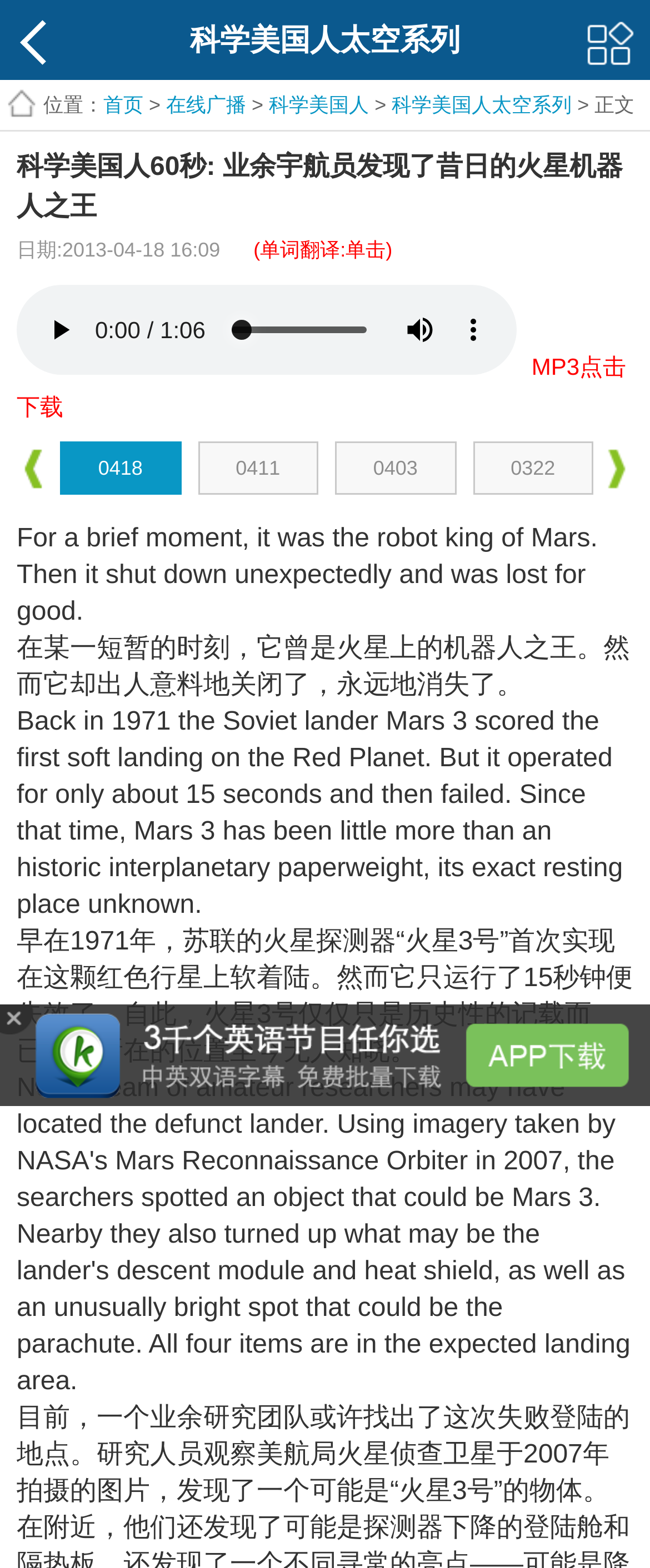What is the name of the Soviet lander mentioned in the article?
Refer to the image and give a detailed response to the question.

The article mentions that the Soviet lander Mars 3 scored the first soft landing on the Red Planet in 1971, but it only operated for about 15 seconds before failing.